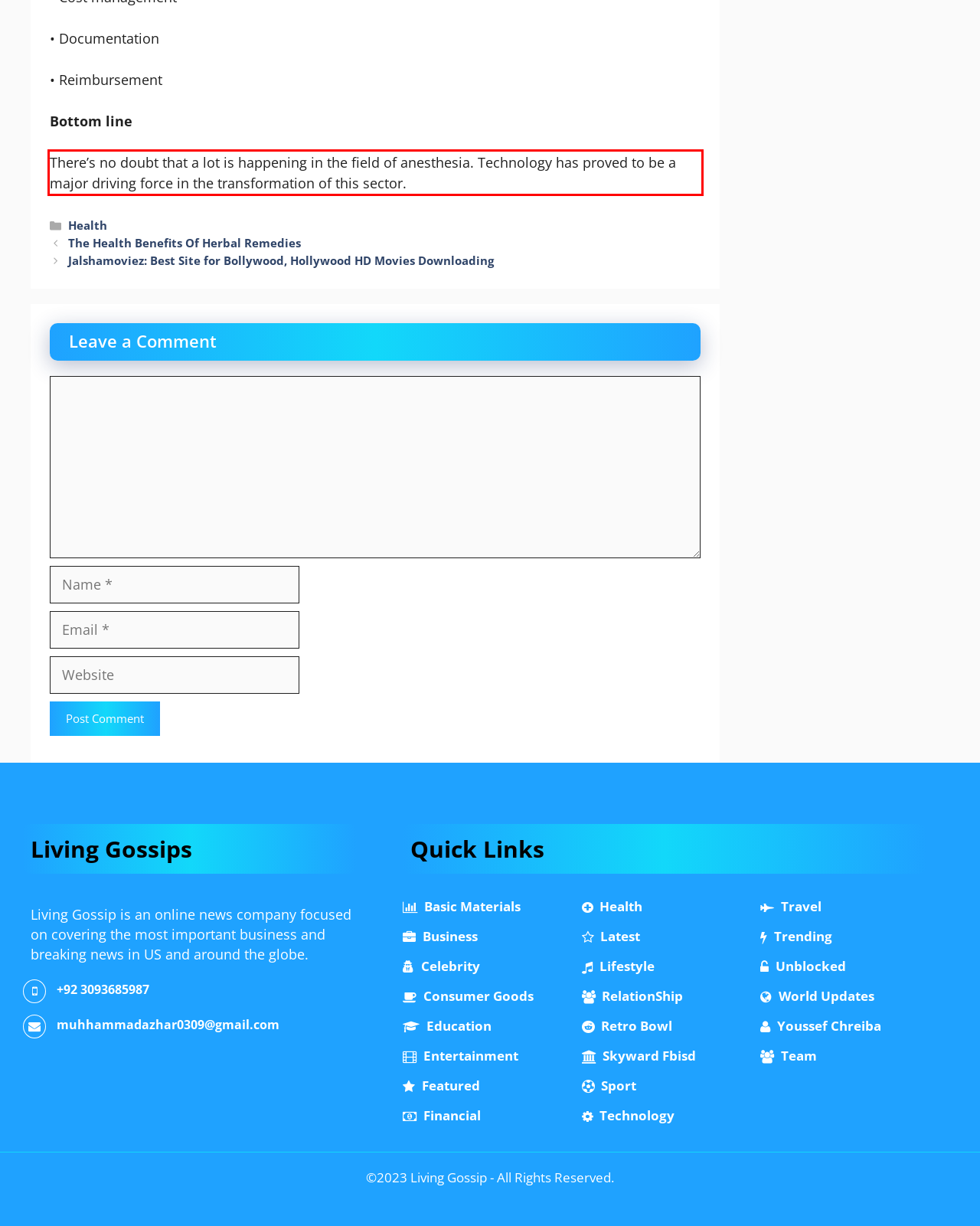Please identify the text within the red rectangular bounding box in the provided webpage screenshot.

There’s no doubt that a lot is happening in the field of anesthesia. Technology has proved to be a major driving force in the transformation of this sector.